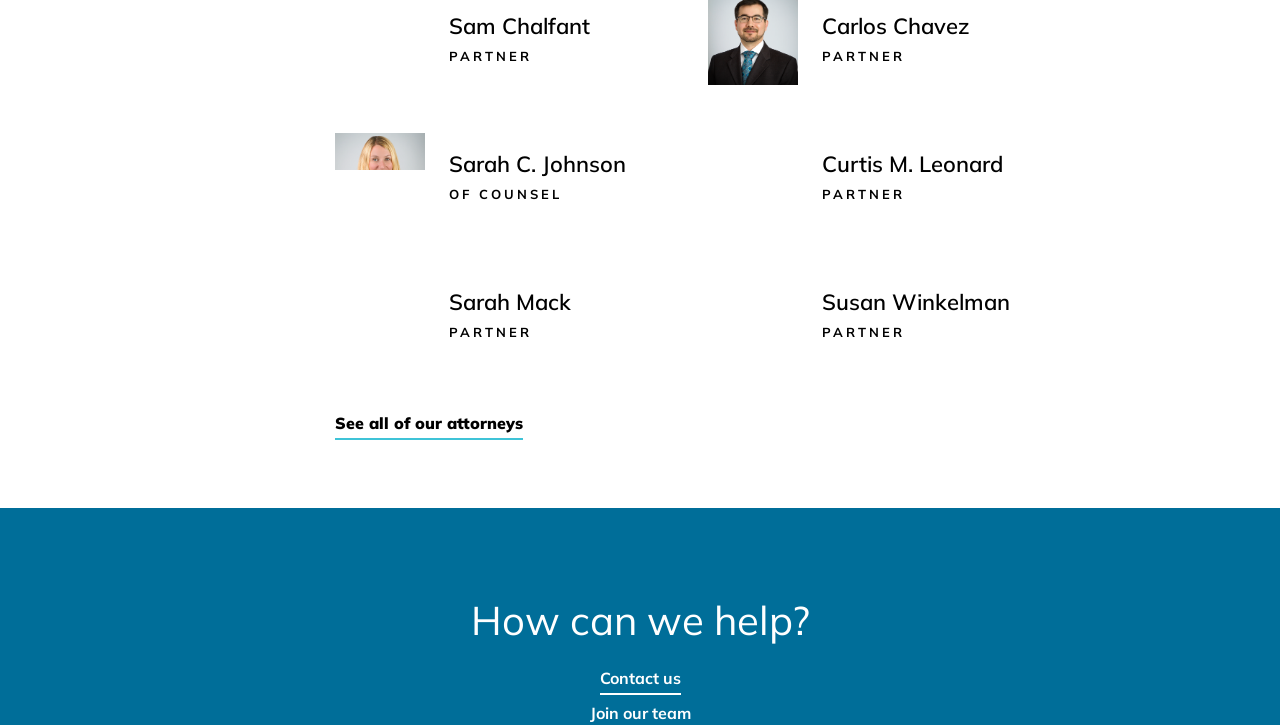Use a single word or phrase to answer the following:
What is the last name of the first listed attorney?

Chalfant